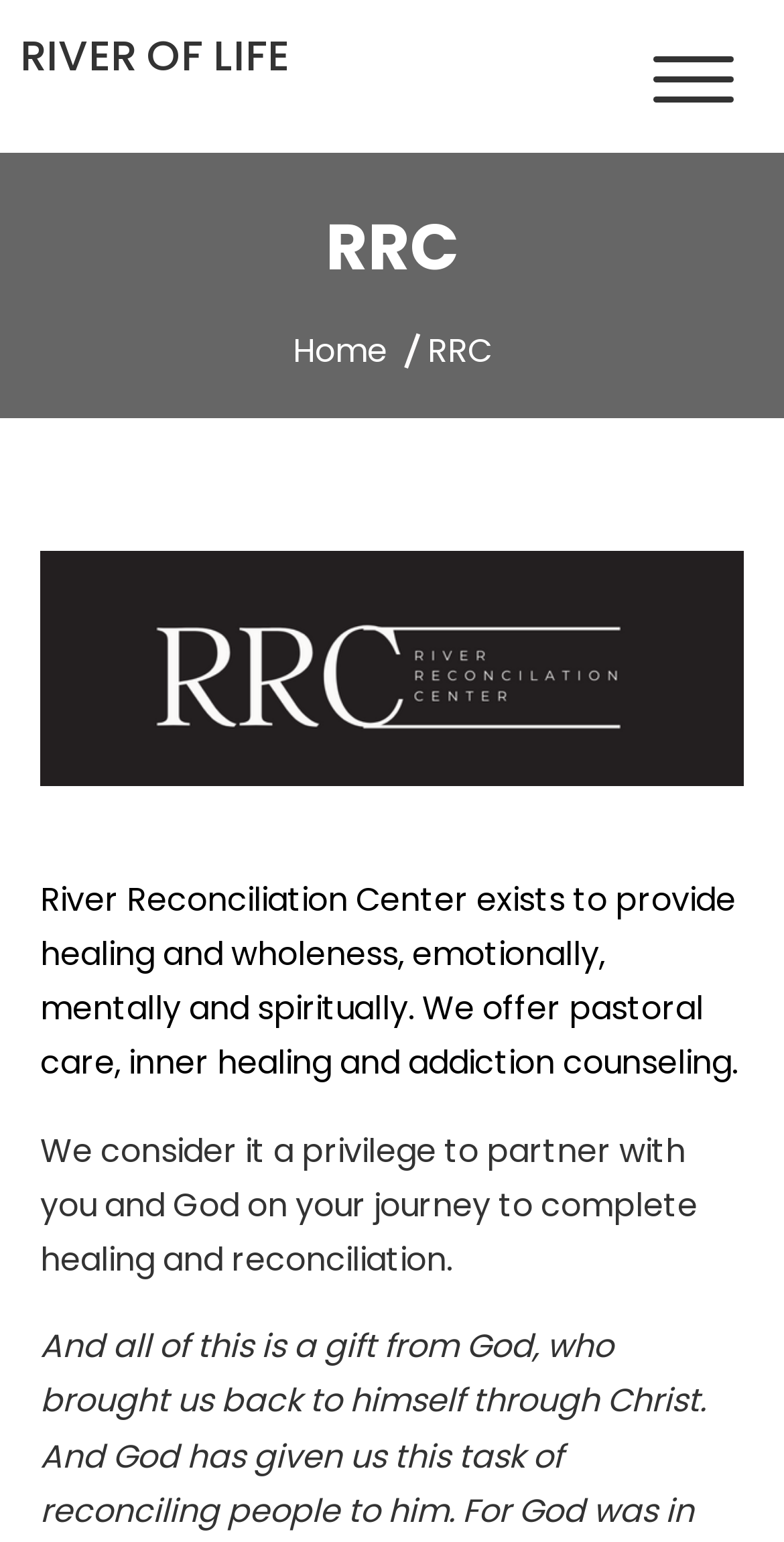Please reply to the following question with a single word or a short phrase:
What services does the organization offer?

Pastoral care, inner healing, addiction counseling